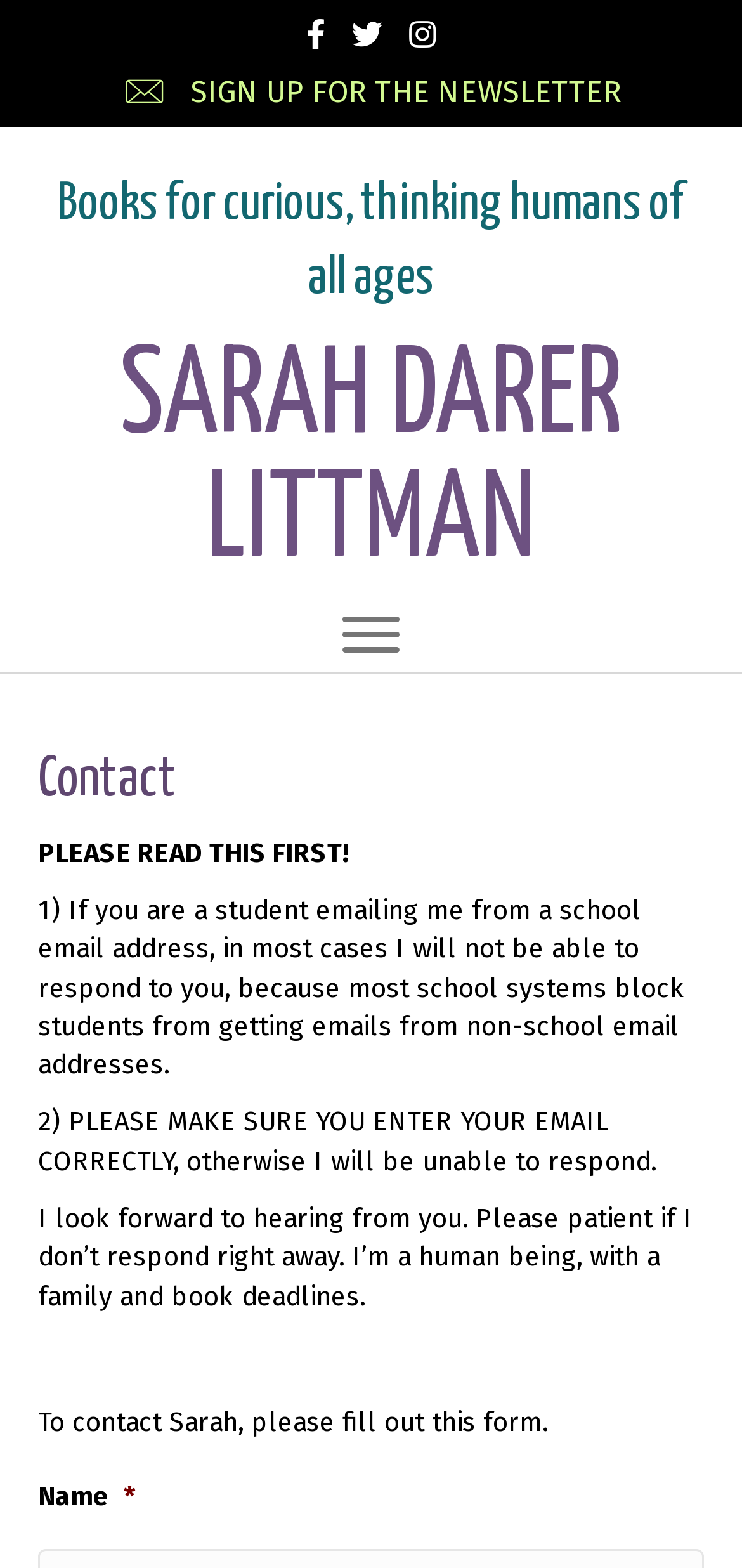Consider the image and give a detailed and elaborate answer to the question: 
How many input fields are required in the form?

The asterisk symbol '*' is used to indicate required fields, and it is located next to the 'Name' field, indicating that at least one field is required in the form.